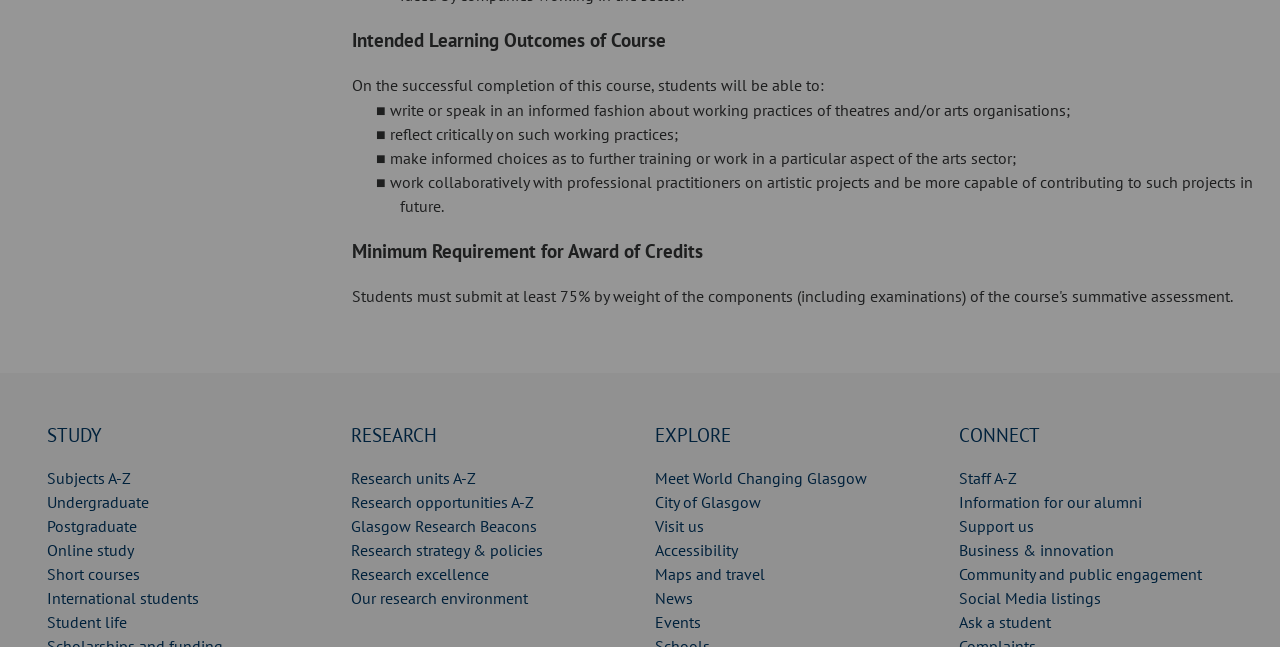Refer to the screenshot and answer the following question in detail:
What is the minimum requirement for award of credits?

The webpage mentions the minimum requirement for award of credits under the heading 'Minimum Requirement for Award of Credits', but it does not specify what the requirement is.